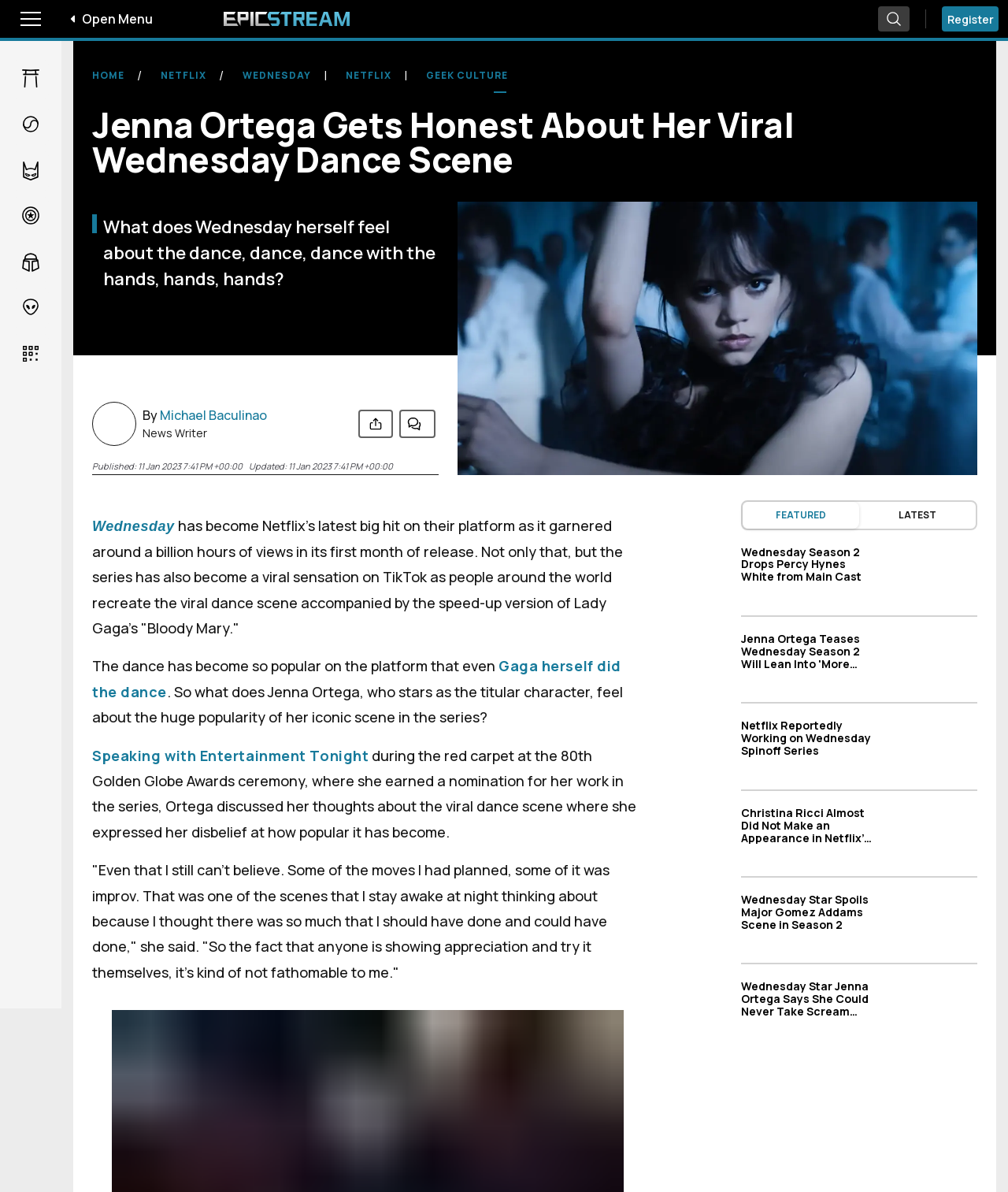Please find the bounding box for the following UI element description. Provide the coordinates in (top-left x, top-left y, bottom-right x, bottom-right y) format, with values between 0 and 1: Anime

[0.012, 0.05, 0.048, 0.083]